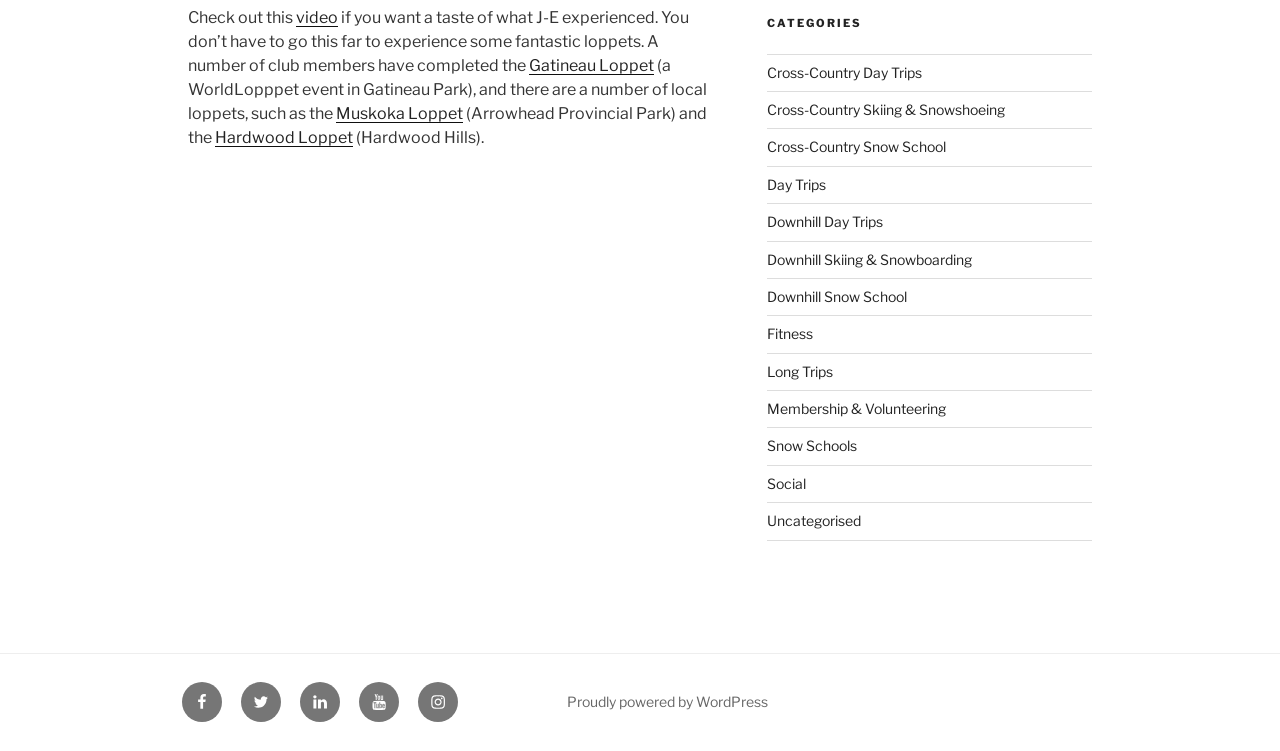Please locate the bounding box coordinates of the element that should be clicked to achieve the given instruction: "Explore the Gatineau Loppet".

[0.413, 0.074, 0.511, 0.1]